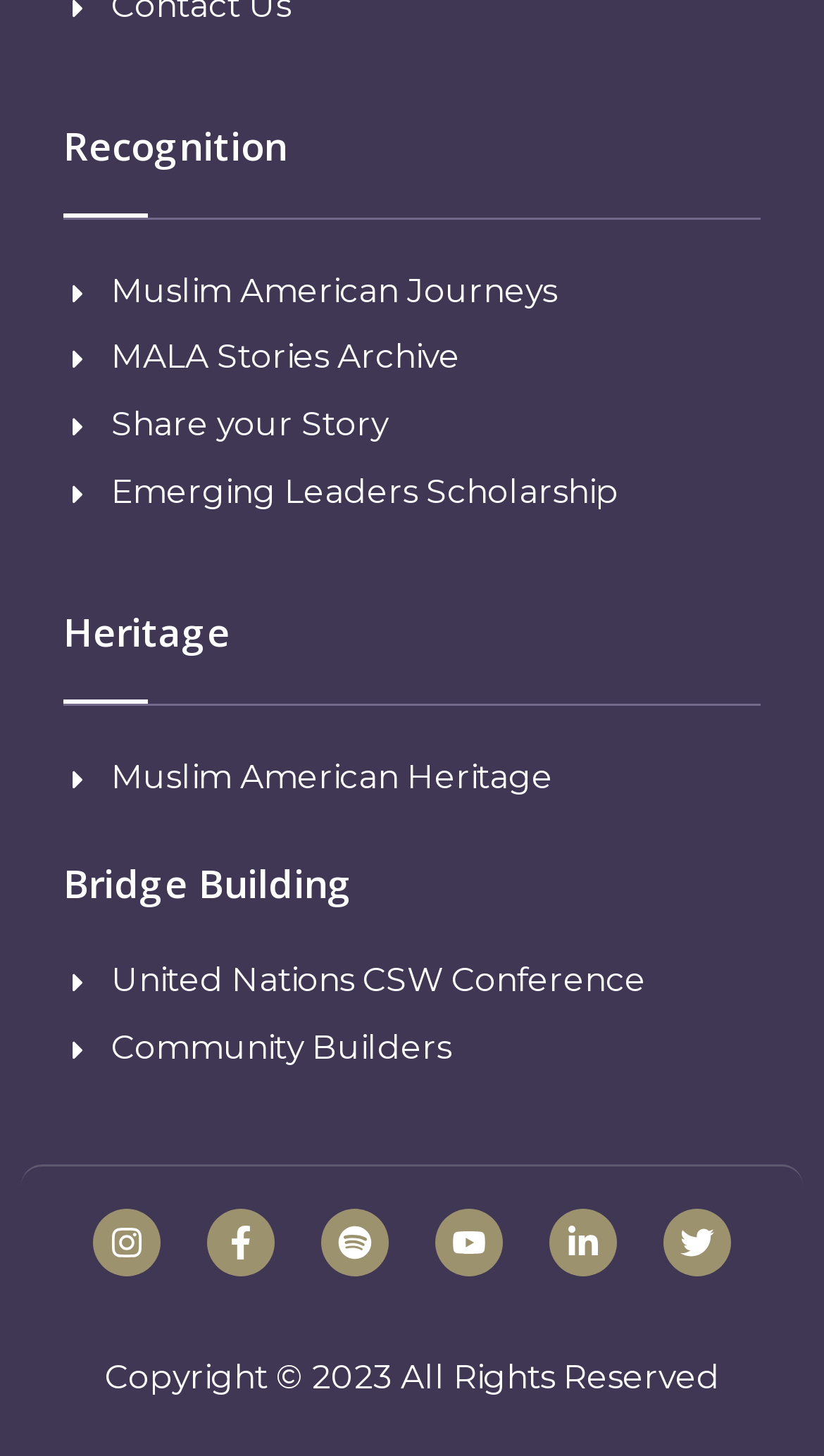How many social media links are available on this webpage?
Based on the image, answer the question in a detailed manner.

I counted the number of social media links by looking at the links with image elements, which are 'Instagram', 'Facebook-f', 'Spotify', 'Youtube', and 'Twitter', totaling five social media links.